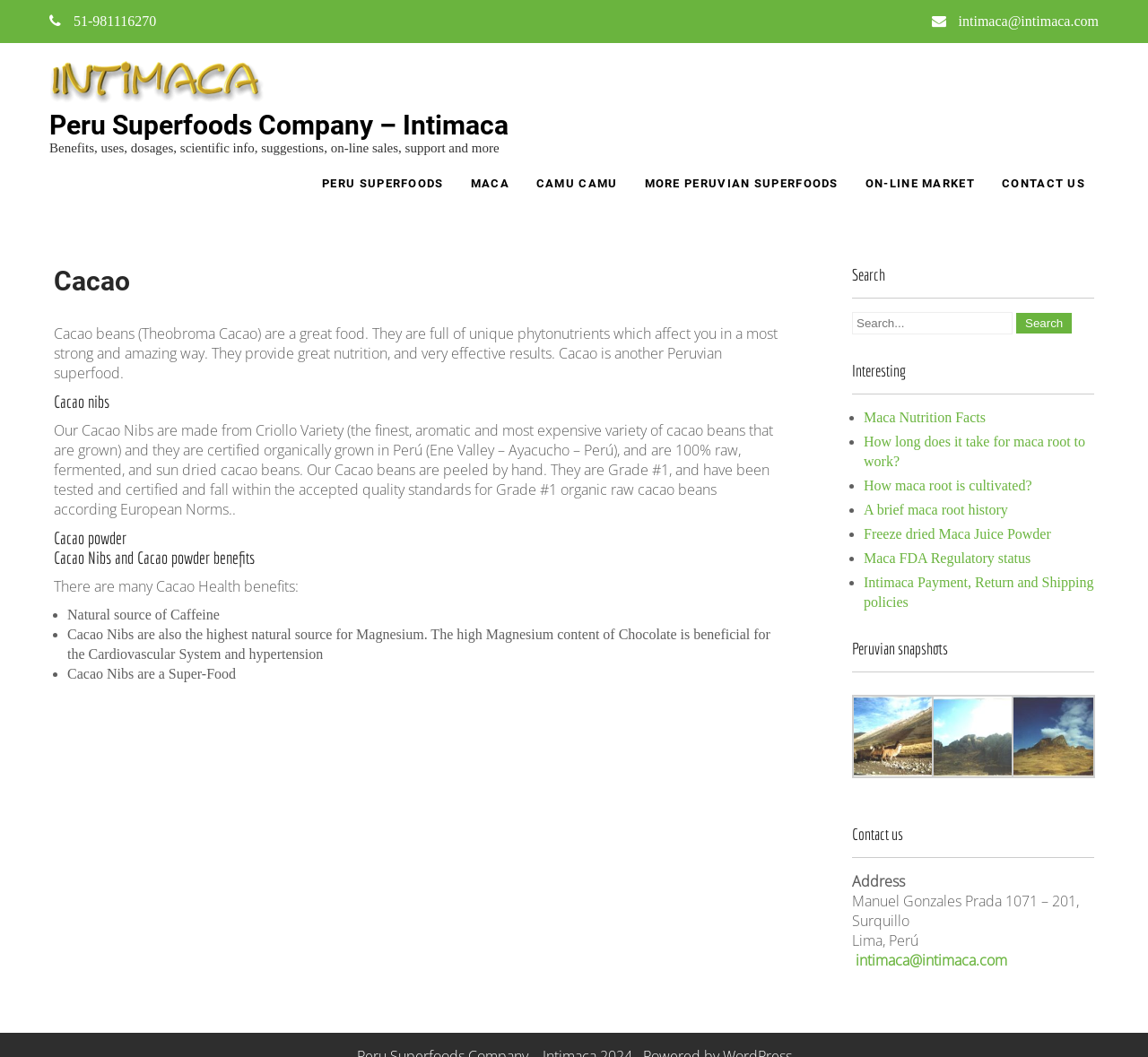Find the bounding box coordinates for the area that must be clicked to perform this action: "Learn about Maca Nutrition Facts".

[0.752, 0.388, 0.859, 0.402]